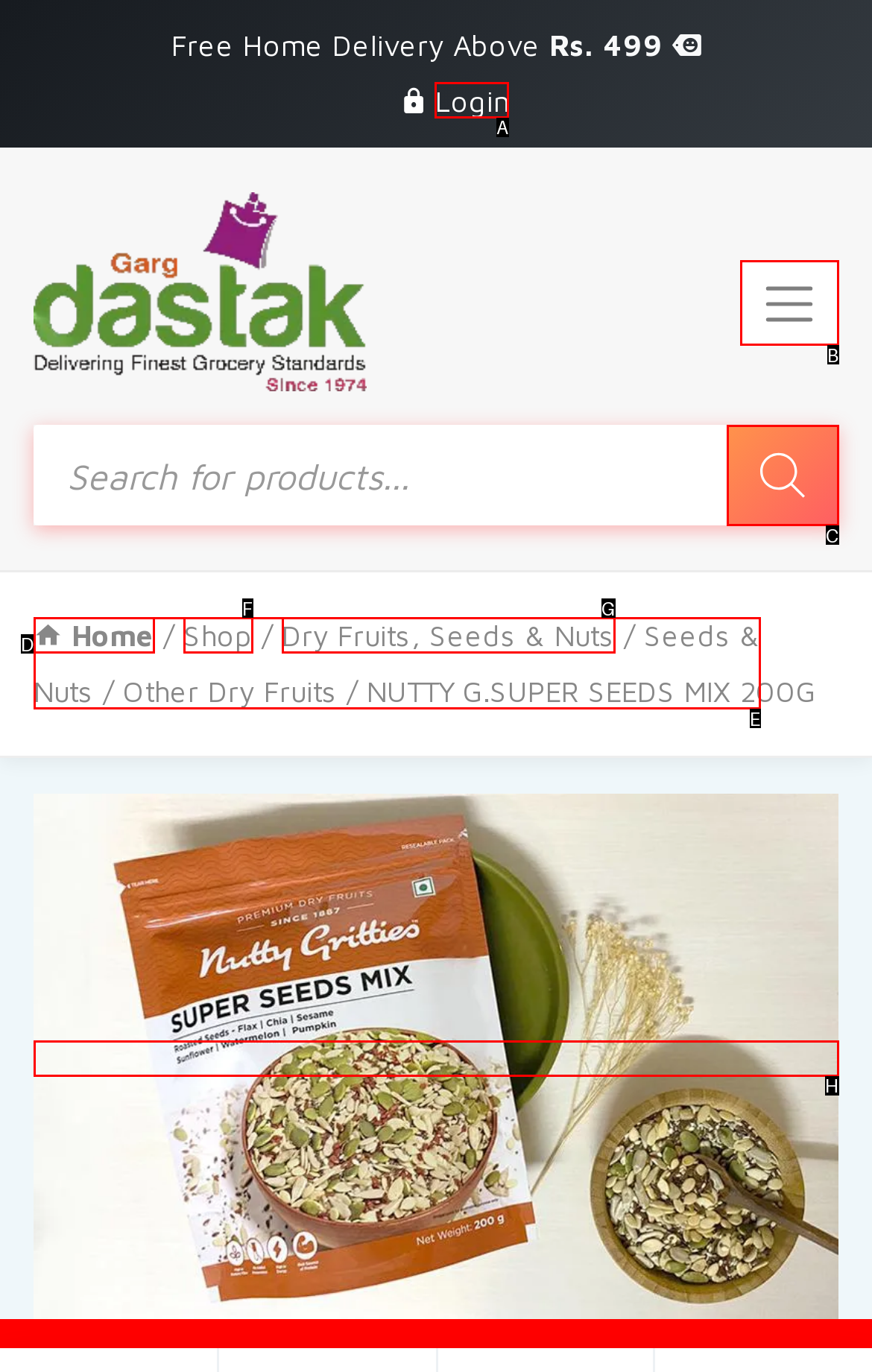Indicate which HTML element you need to click to complete the task: Login to your account. Provide the letter of the selected option directly.

A